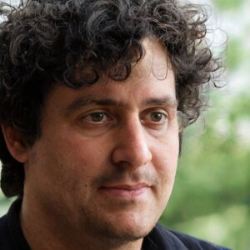Provide a thorough description of the contents of the image.

The image features a portrait of Gerard Palmer, a figure associated with technology and internet-related topics. In this particular context, he is linked to discussions on packet loss and the potential role of VPNs in addressing related issues. Palmer's expression appears thoughtful, capturing a moment of contemplation, possibly reflecting the complexities of internet connectivity challenges. The background is softly blurred, emphasizing him as the focal point, while greenery suggests an outdoor setting. This image accompanies insights into troubleshooting packet loss, underscoring the importance of expert perspectives in tech discussions.